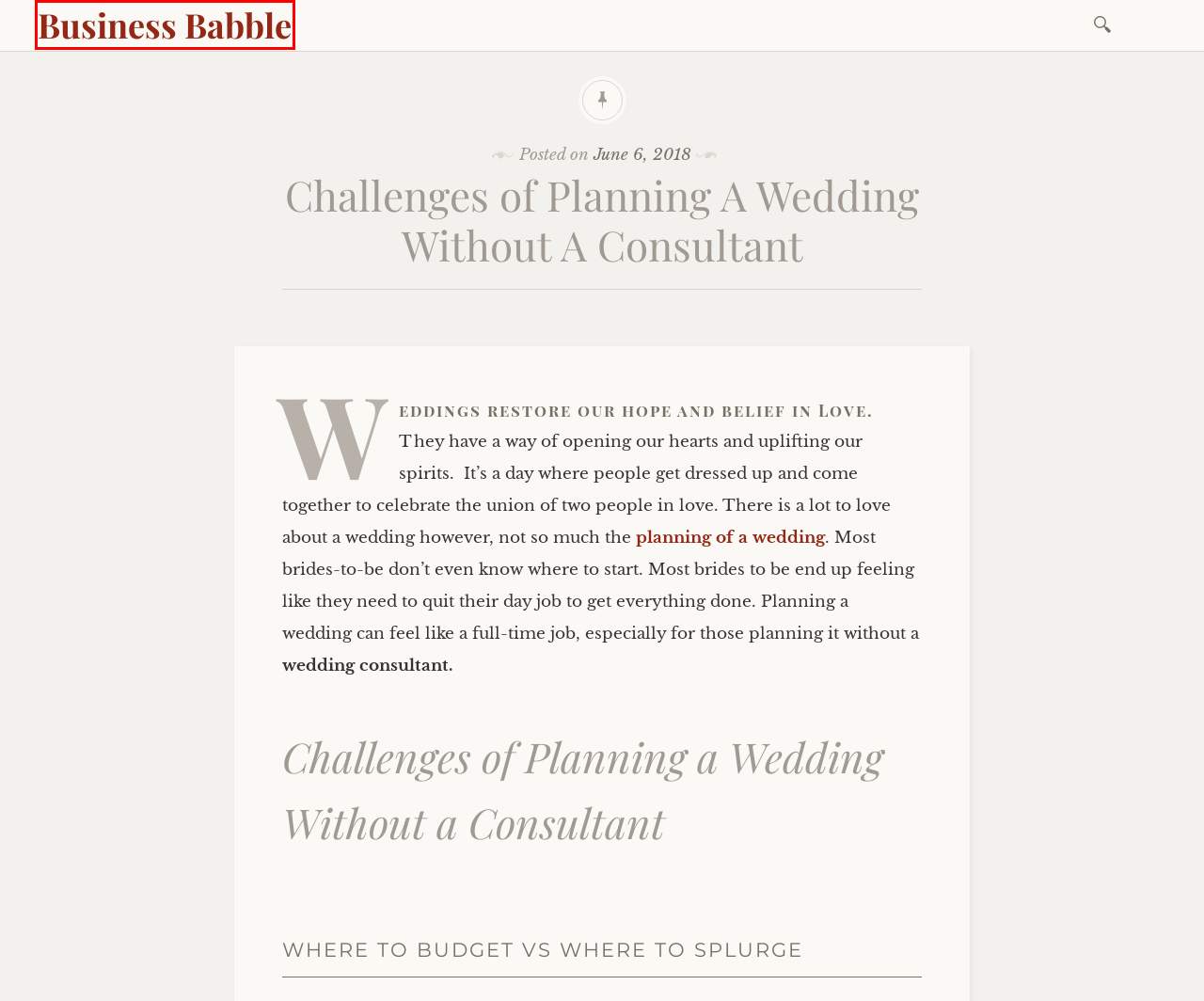After examining the screenshot of a webpage with a red bounding box, choose the most accurate webpage description that corresponds to the new page after clicking the element inside the red box. Here are the candidates:
A. Forecasting the Housing Market: The Second Half of 2024 - Business Babble
B. Apex Measurement Systems Archives - Business Babble
C. Business Babble - business blog babble
D. event planning companies Archives - Business Babble
E. Medigap NY Archives - Business Babble
F. Kearns Brothers Archives - Business Babble
G. Washington D.C. Wedding and Event Planner | Home
H. Medigap TX Archives - Business Babble

C